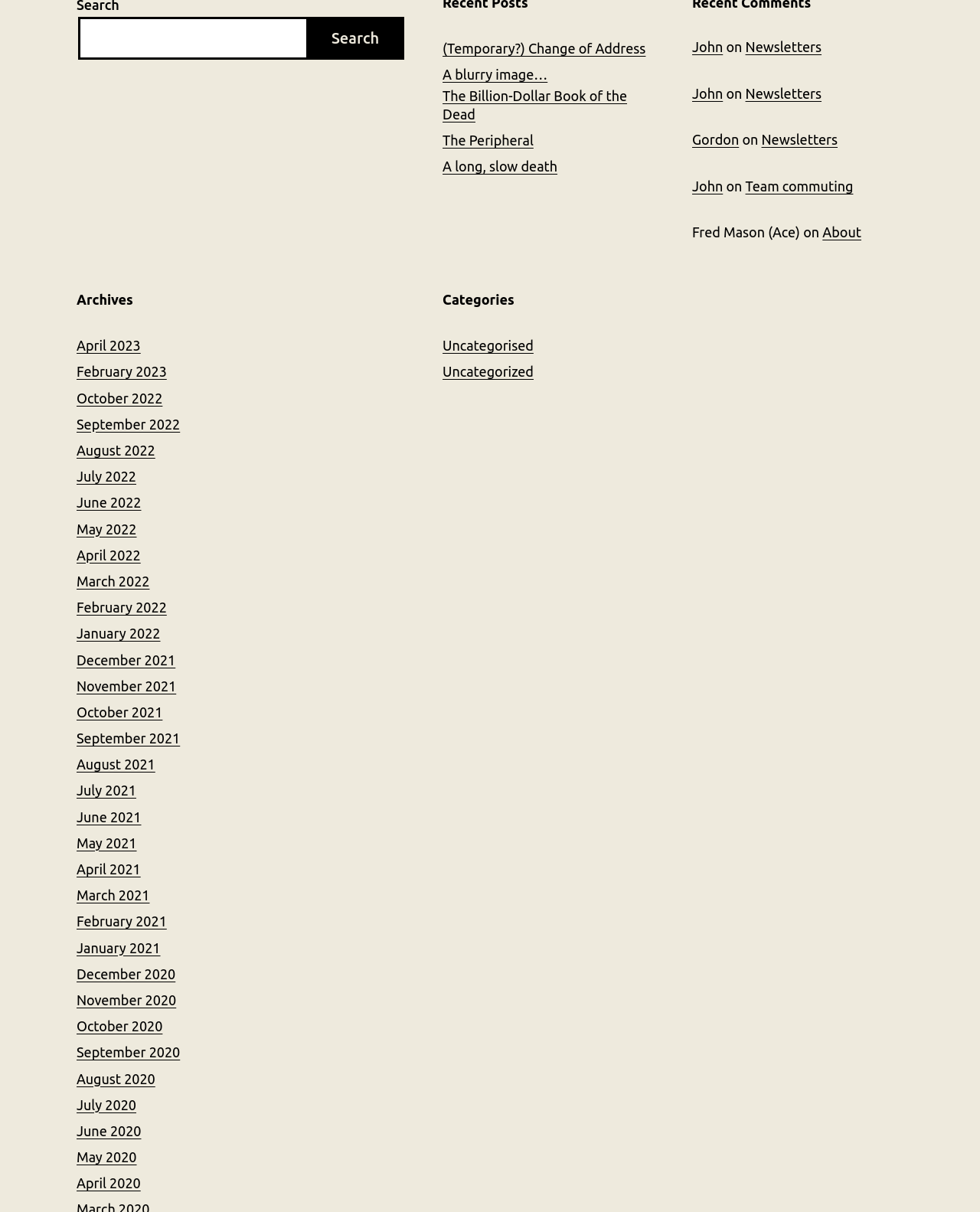Determine the bounding box for the described HTML element: "parent_node: Search name="s"". Ensure the coordinates are four float numbers between 0 and 1 in the format [left, top, right, bottom].

[0.08, 0.014, 0.315, 0.049]